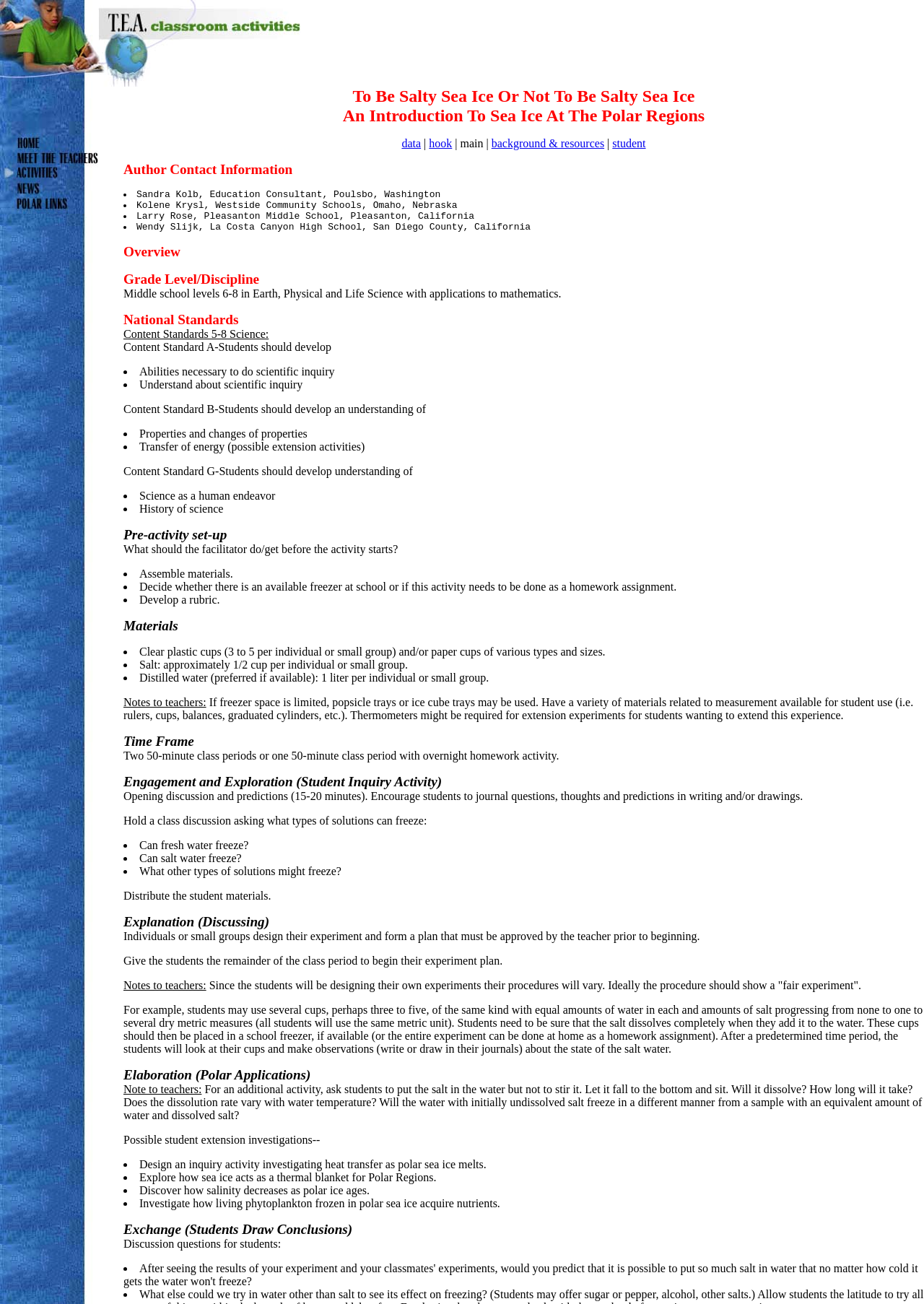Please find the bounding box for the UI element described by: "student".

[0.663, 0.105, 0.699, 0.115]